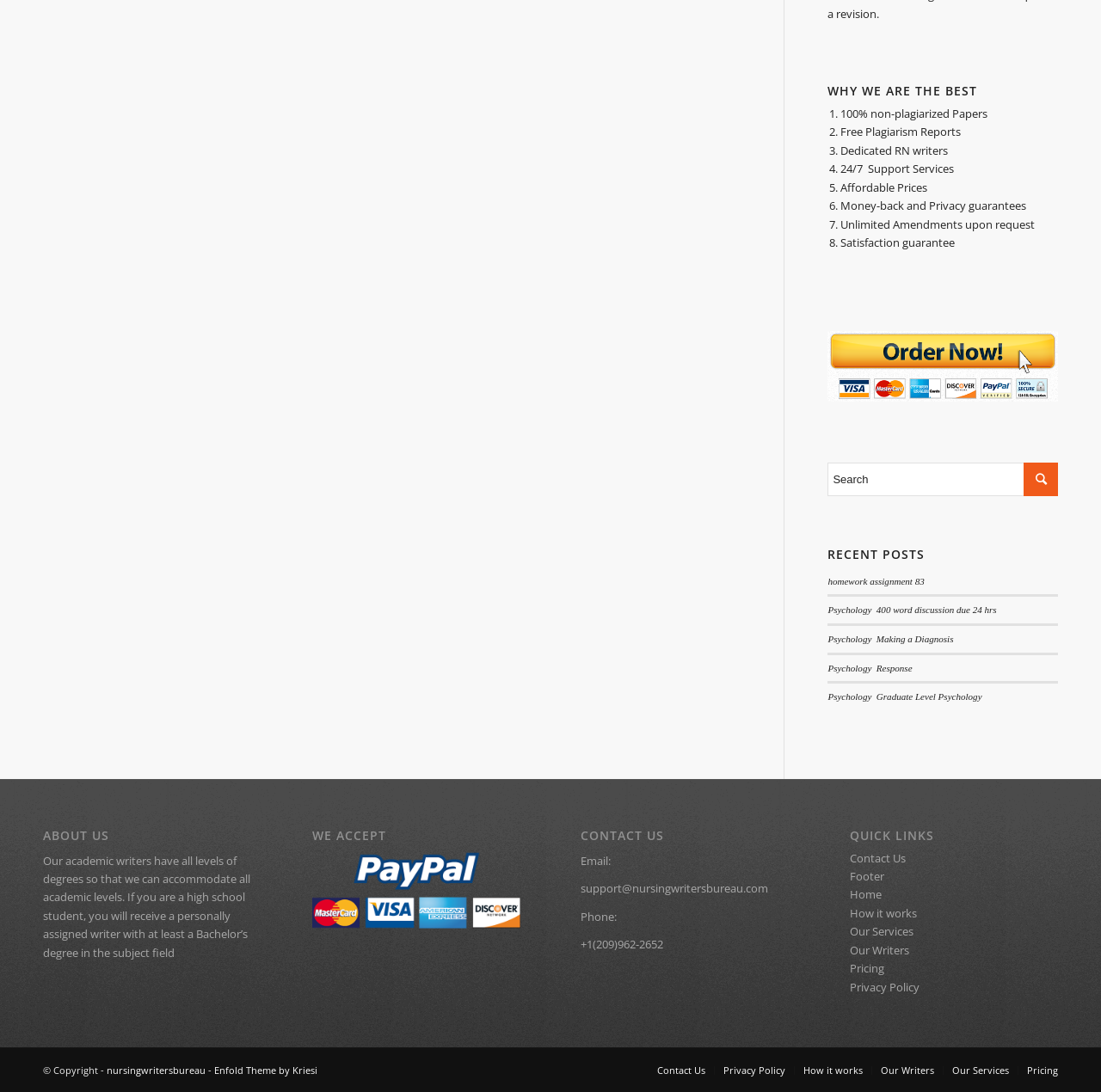Can you find the bounding box coordinates of the area I should click to execute the following instruction: "Enter text in the search box"?

[0.752, 0.424, 0.961, 0.454]